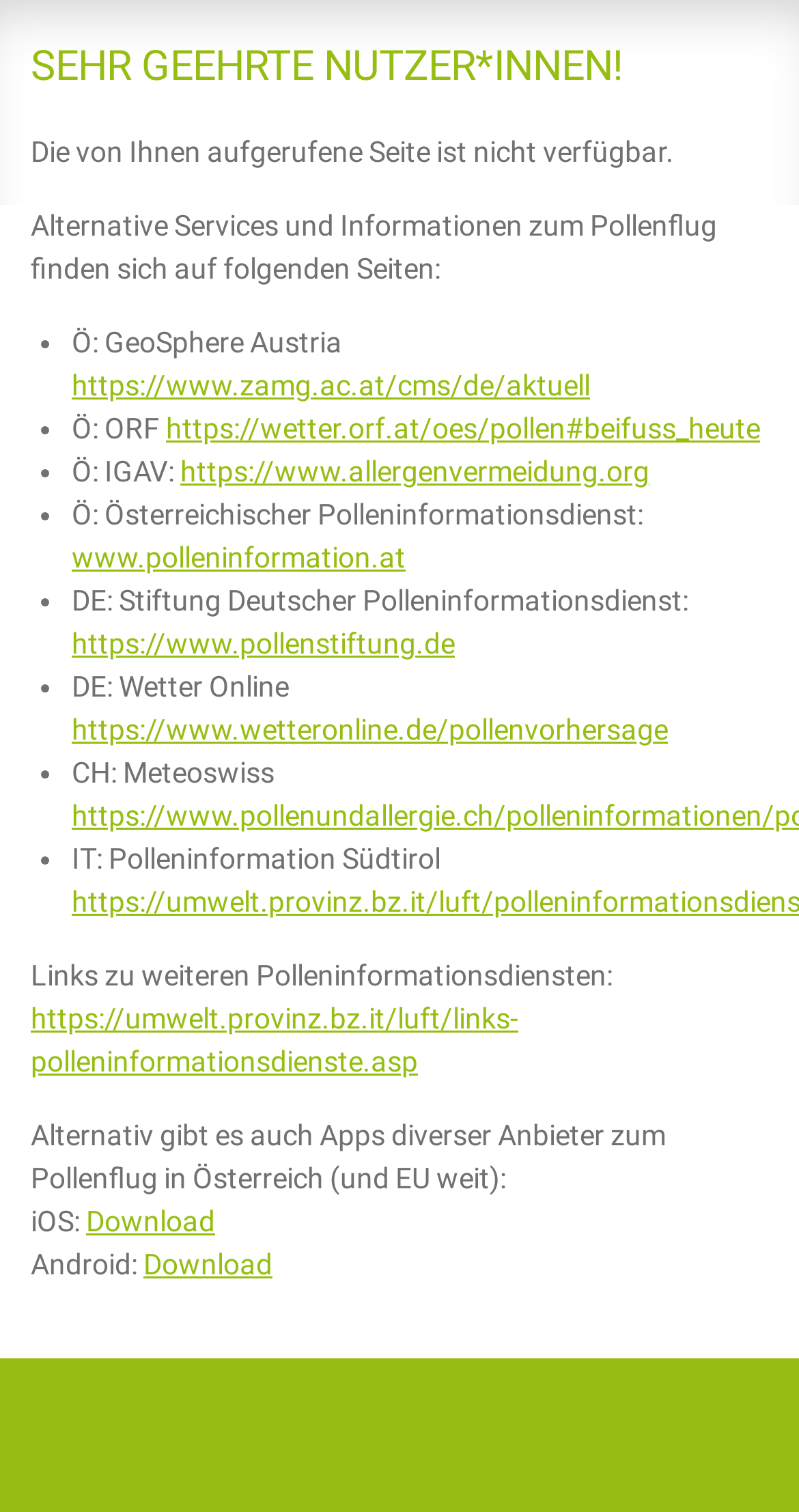Please indicate the bounding box coordinates for the clickable area to complete the following task: "Download iOS app". The coordinates should be specified as four float numbers between 0 and 1, i.e., [left, top, right, bottom].

[0.108, 0.797, 0.269, 0.819]